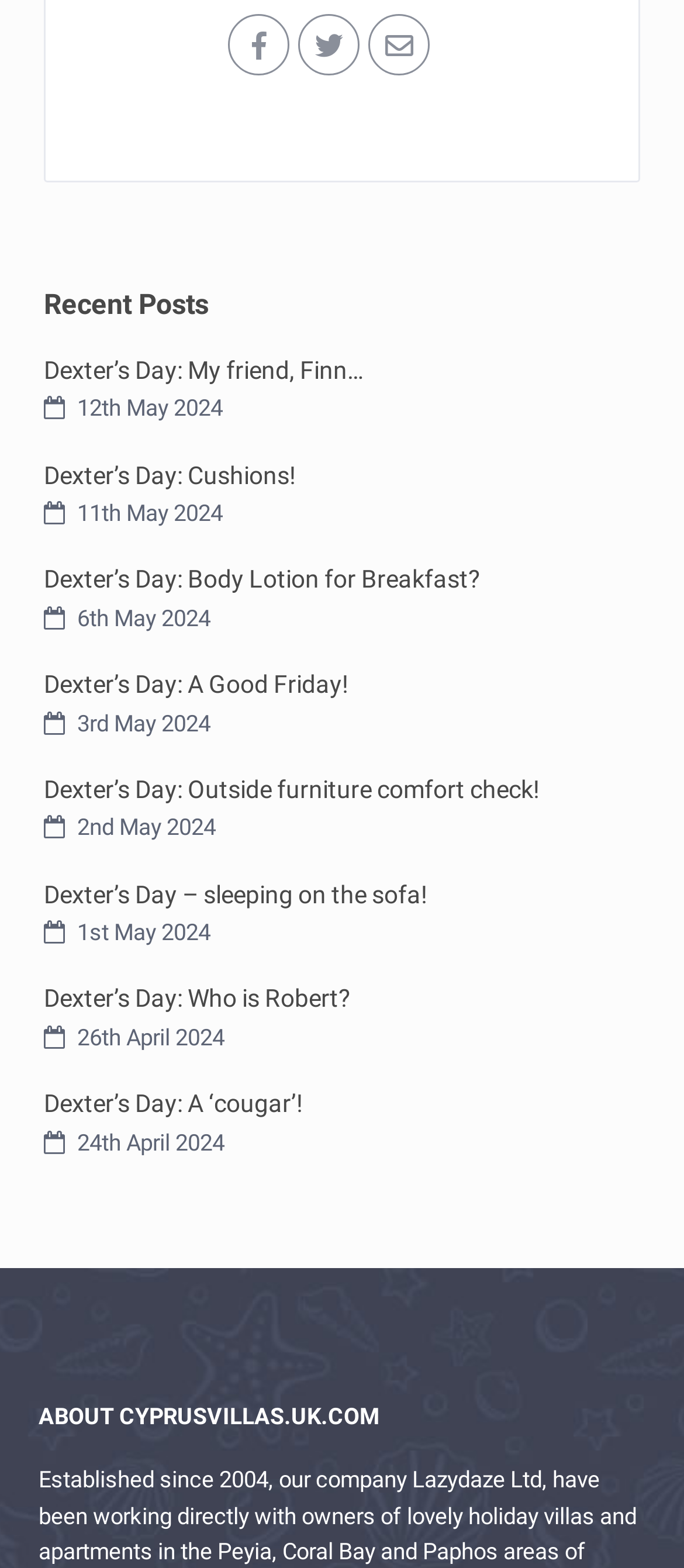Given the description of the UI element: "Dexter’s Day: A Good Friday!", predict the bounding box coordinates in the form of [left, top, right, bottom], with each value being a float between 0 and 1.

[0.064, 0.427, 0.51, 0.445]